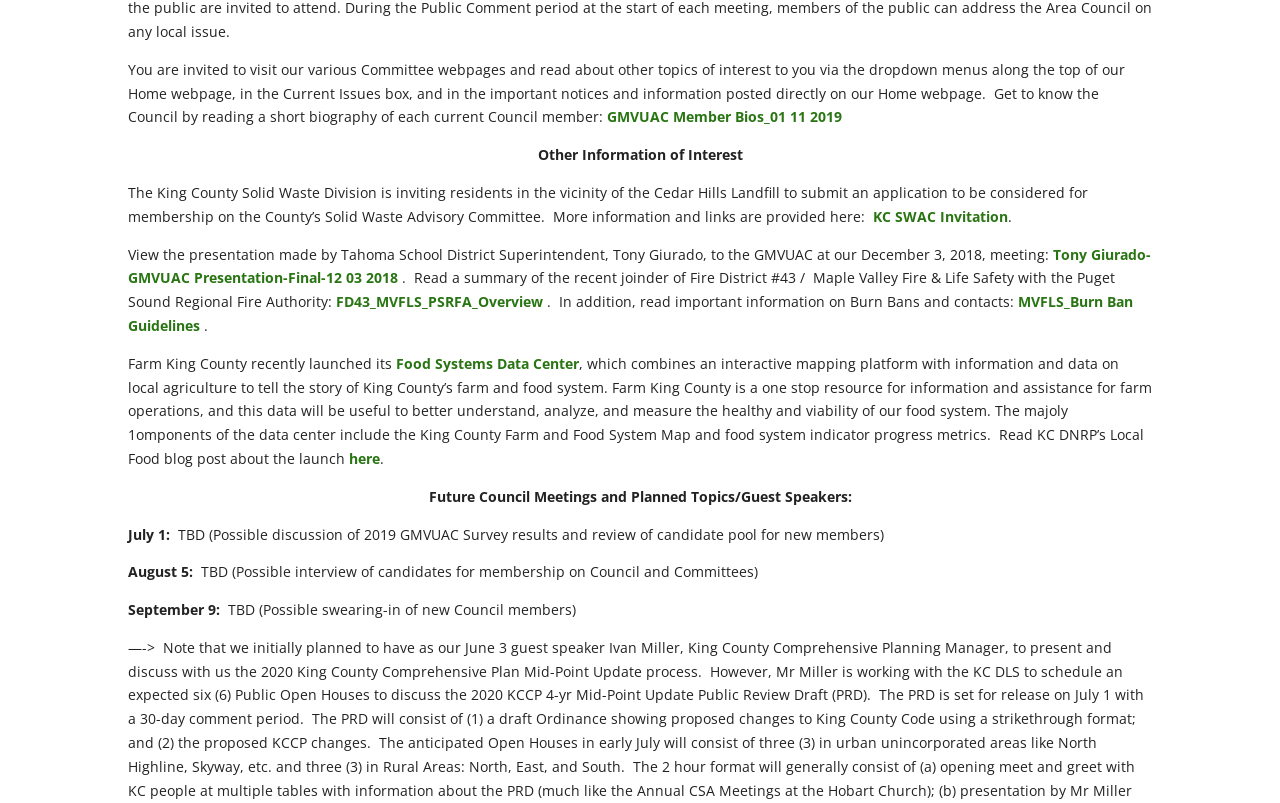Given the element description: "GMVUAC Member Bios_01 11 2019", predict the bounding box coordinates of the UI element it refers to, using four float numbers between 0 and 1, i.e., [left, top, right, bottom].

[0.474, 0.134, 0.658, 0.157]